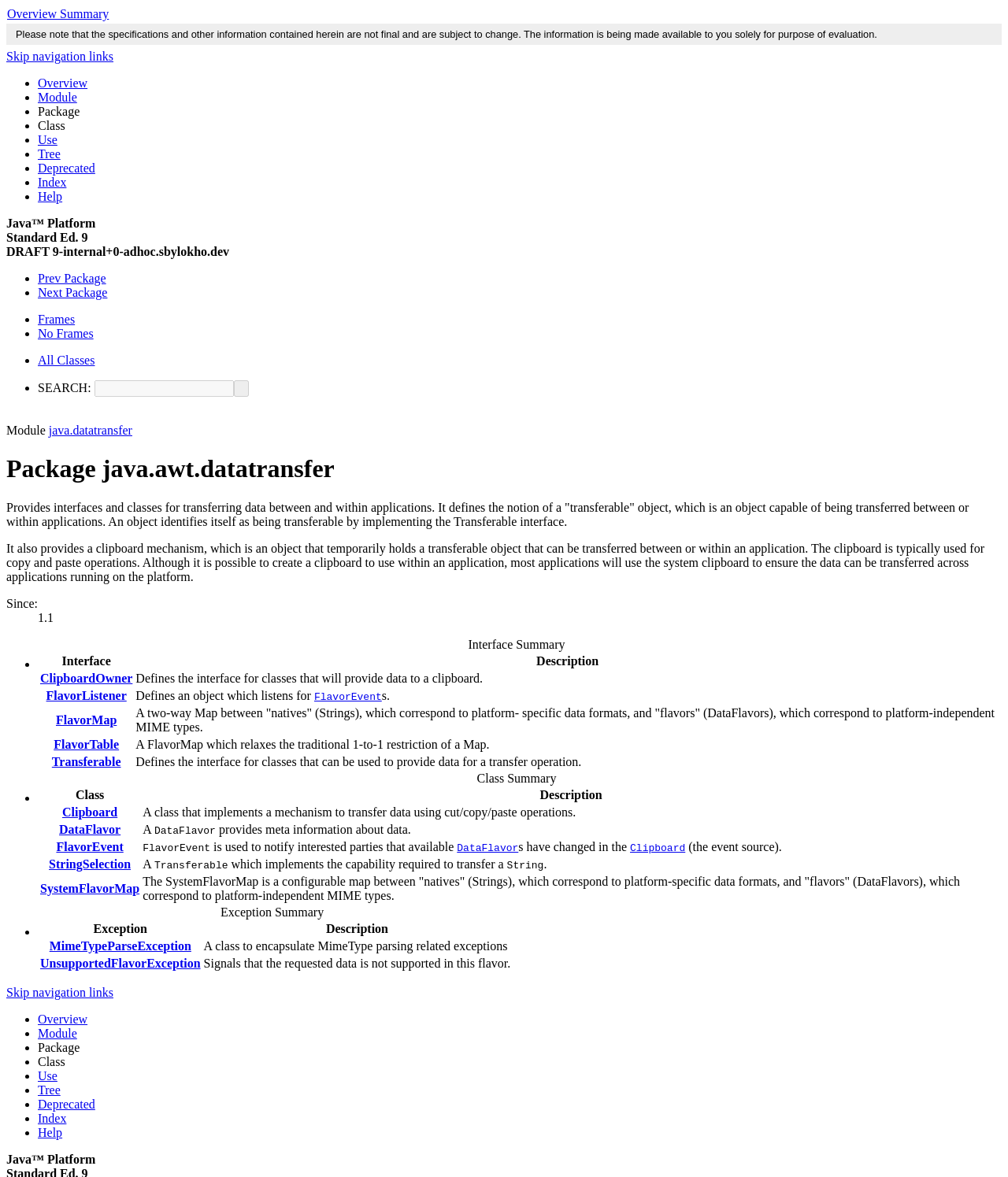Determine the bounding box coordinates for the HTML element mentioned in the following description: "FlavorEvent". The coordinates should be a list of four floats ranging from 0 to 1, represented as [left, top, right, bottom].

[0.056, 0.714, 0.122, 0.725]